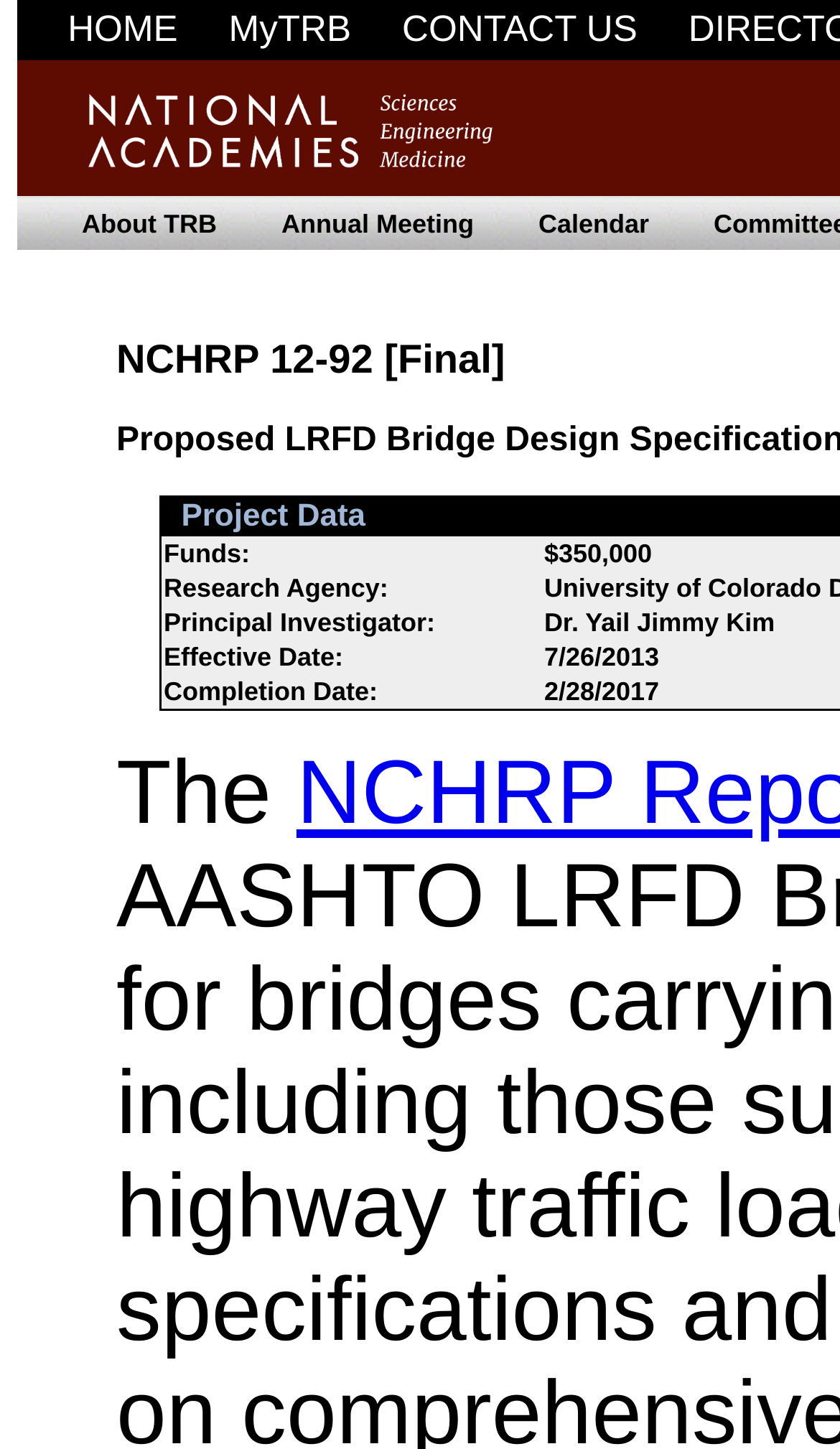Please answer the following question using a single word or phrase: 
What is the name of the organization?

The National Academies of Sciences, Engineering, and Medicine